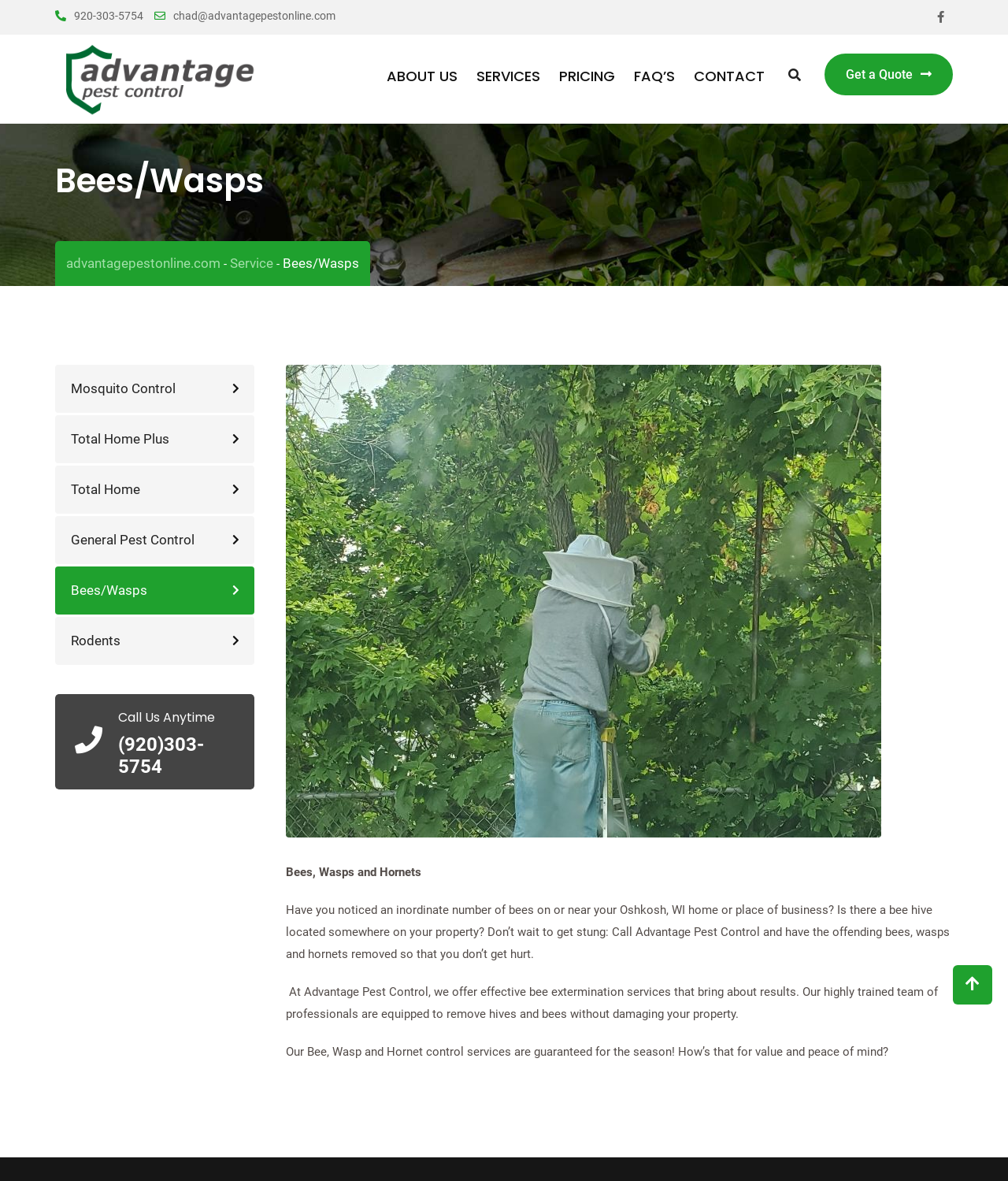From the image, can you give a detailed response to the question below:
What is the guarantee for the bee control services?

I found the guarantee by reading the text on the page, which states that 'Our Bee, Wasp and Hornet control services are guaranteed for the season!'.